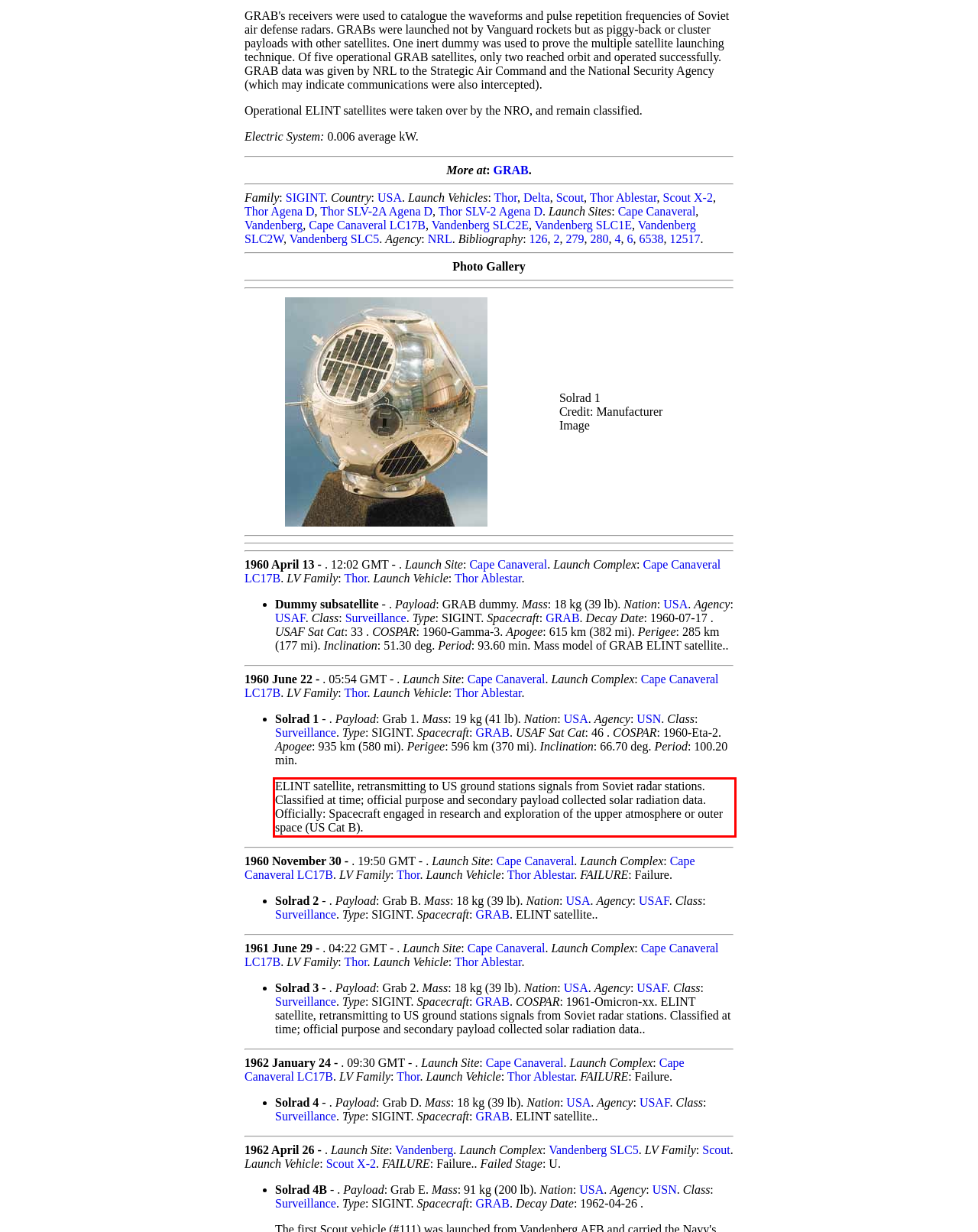In the screenshot of the webpage, find the red bounding box and perform OCR to obtain the text content restricted within this red bounding box.

ELINT satellite, retransmitting to US ground stations signals from Soviet radar stations. Classified at time; official purpose and secondary payload collected solar radiation data. Officially: Spacecraft engaged in research and exploration of the upper atmosphere or outer space (US Cat B).